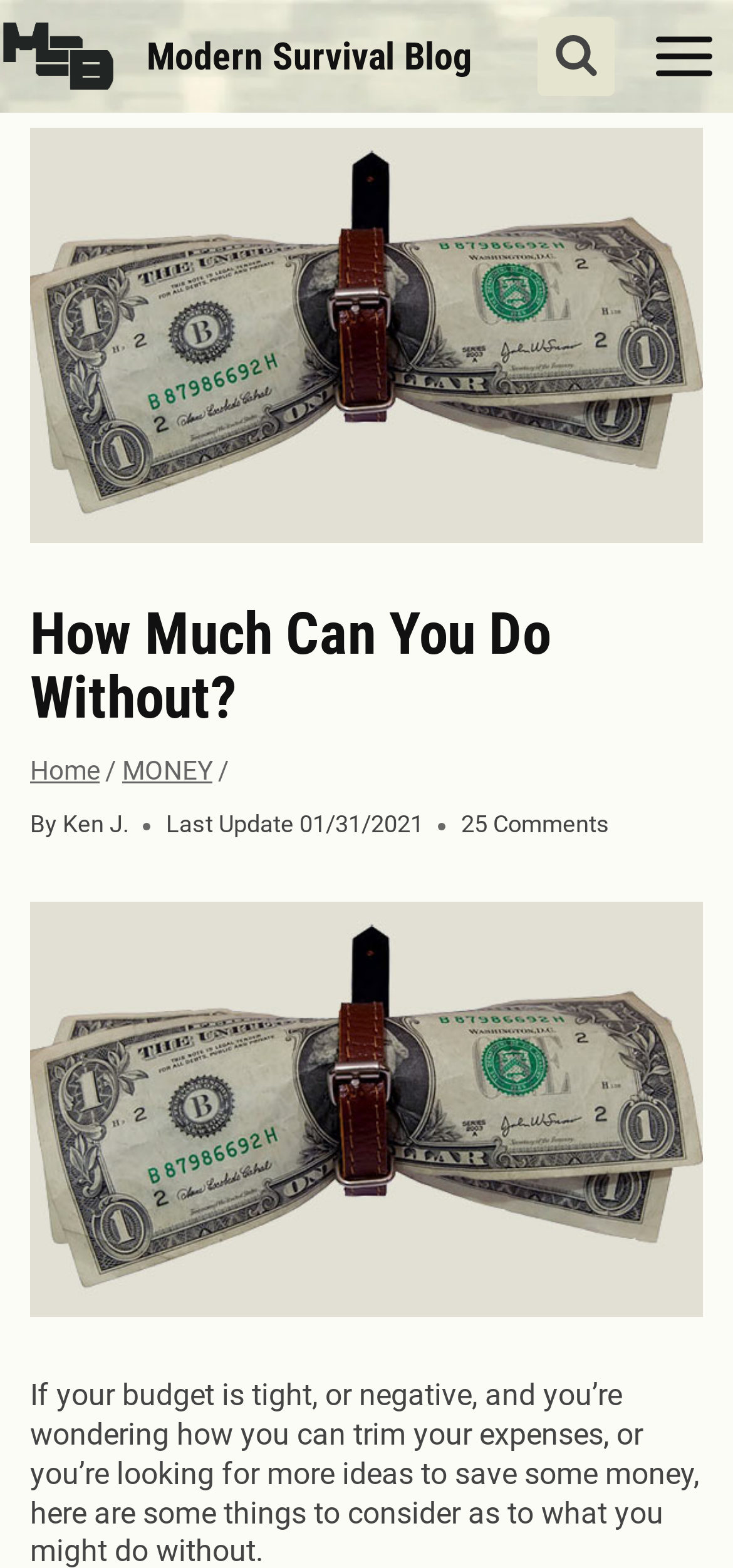Use the details in the image to answer the question thoroughly: 
When was the article last updated?

I found the last update date by looking at the text 'Last Update' followed by '01/31/2021' in the article's metadata section.